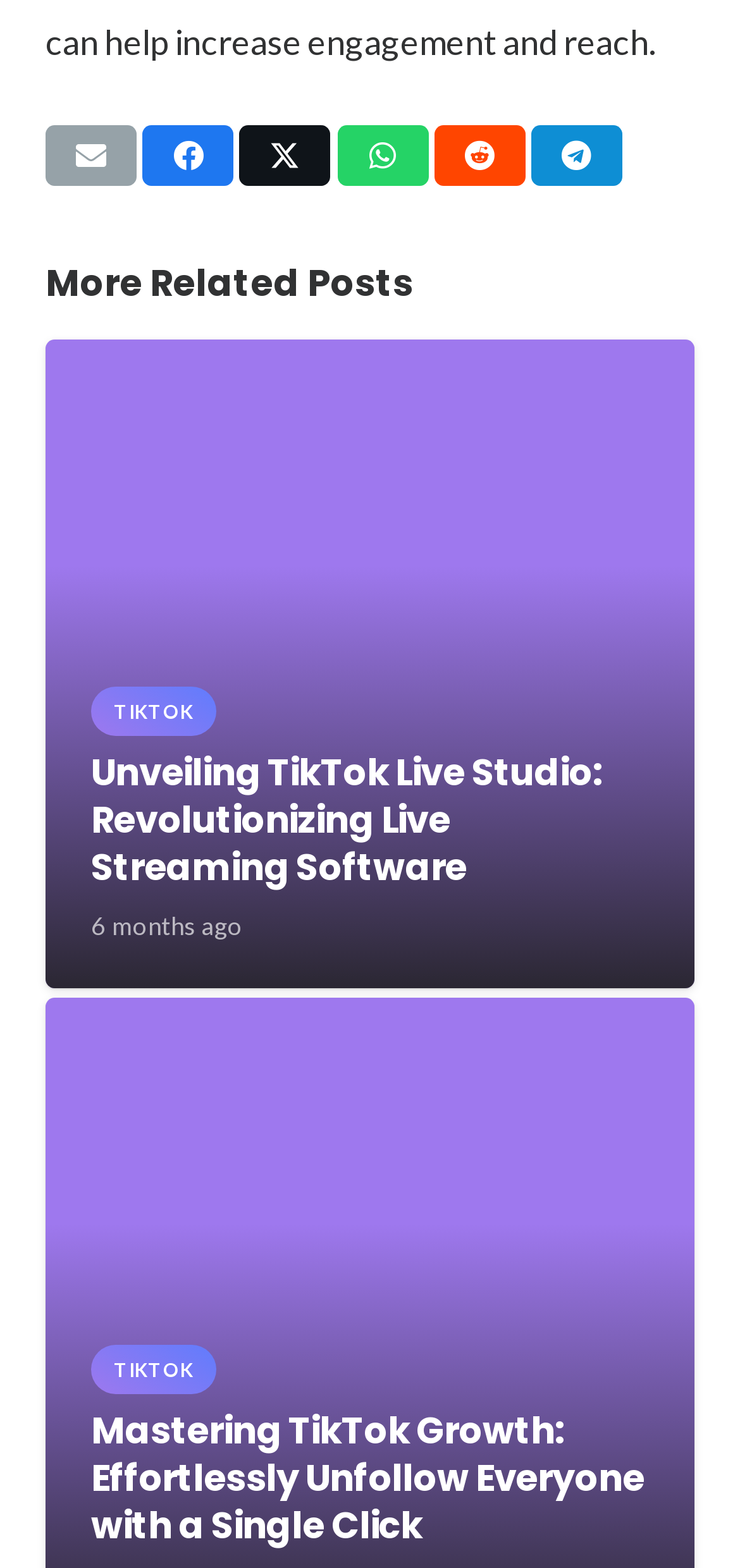Could you highlight the region that needs to be clicked to execute the instruction: "Read more about Mastering TikTok Growth: Effortlessly Unfollow Everyone with a Single Click"?

[0.062, 0.641, 0.938, 0.664]